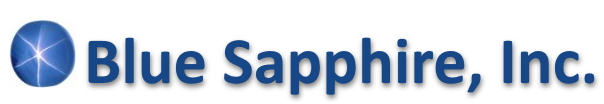Explain what is happening in the image with as much detail as possible.

The image features the logo of Blue Sapphire, Inc., showcasing a stylized blue circular emblem with radiating lines symbolizing light or brilliance, positioned next to the bold text "Blue Sapphire, Inc." The design emphasizes professionalism and innovation, reflecting the company's focus on business consulting, technology, and outsourcing services aimed at helping clients navigate complex market landscapes. The clean and modern font reinforces the brand’s identity, making it visually appealing and memorable.